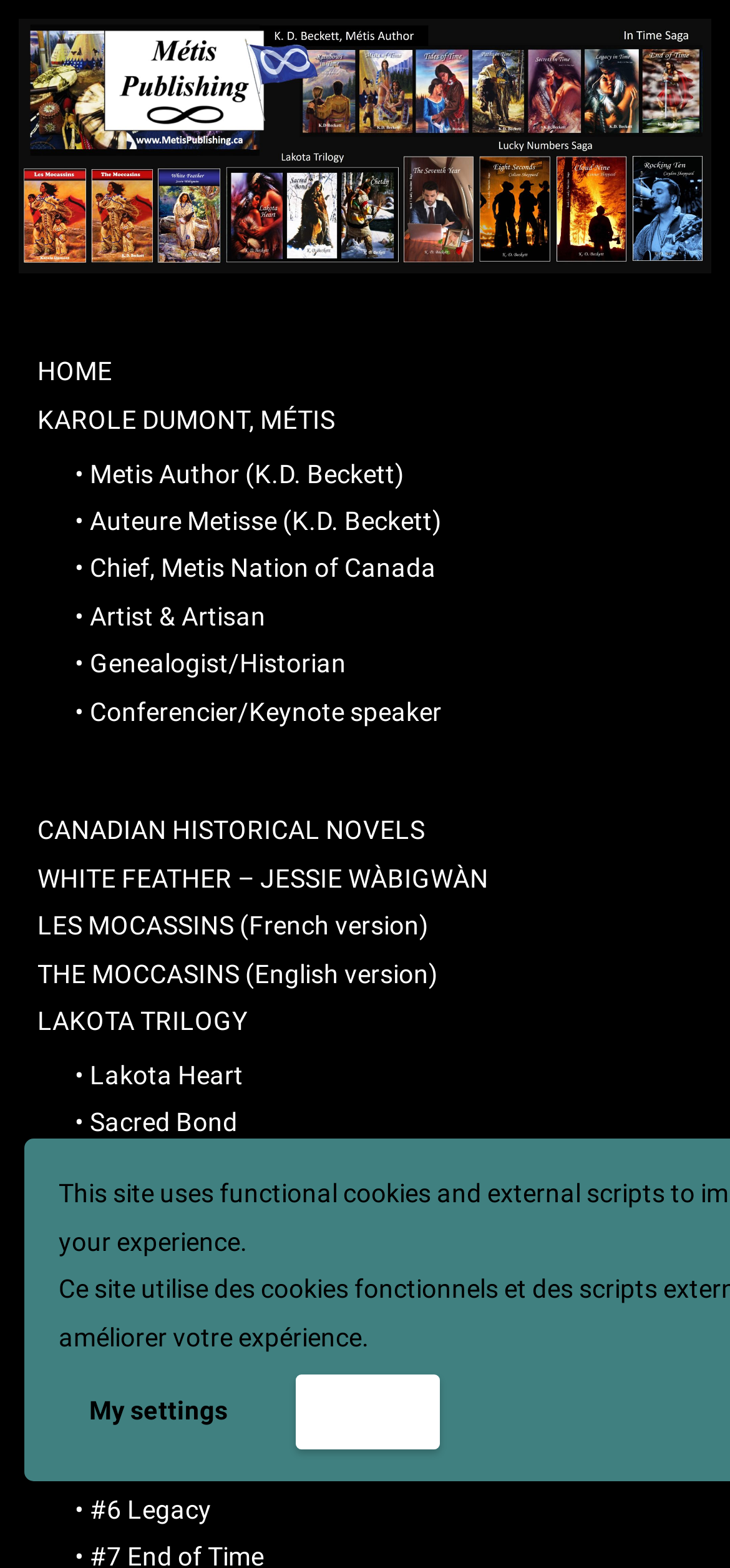Determine the bounding box coordinates of the clickable region to carry out the instruction: "Explore 'Lakota Heart' book".

[0.103, 0.676, 0.333, 0.695]